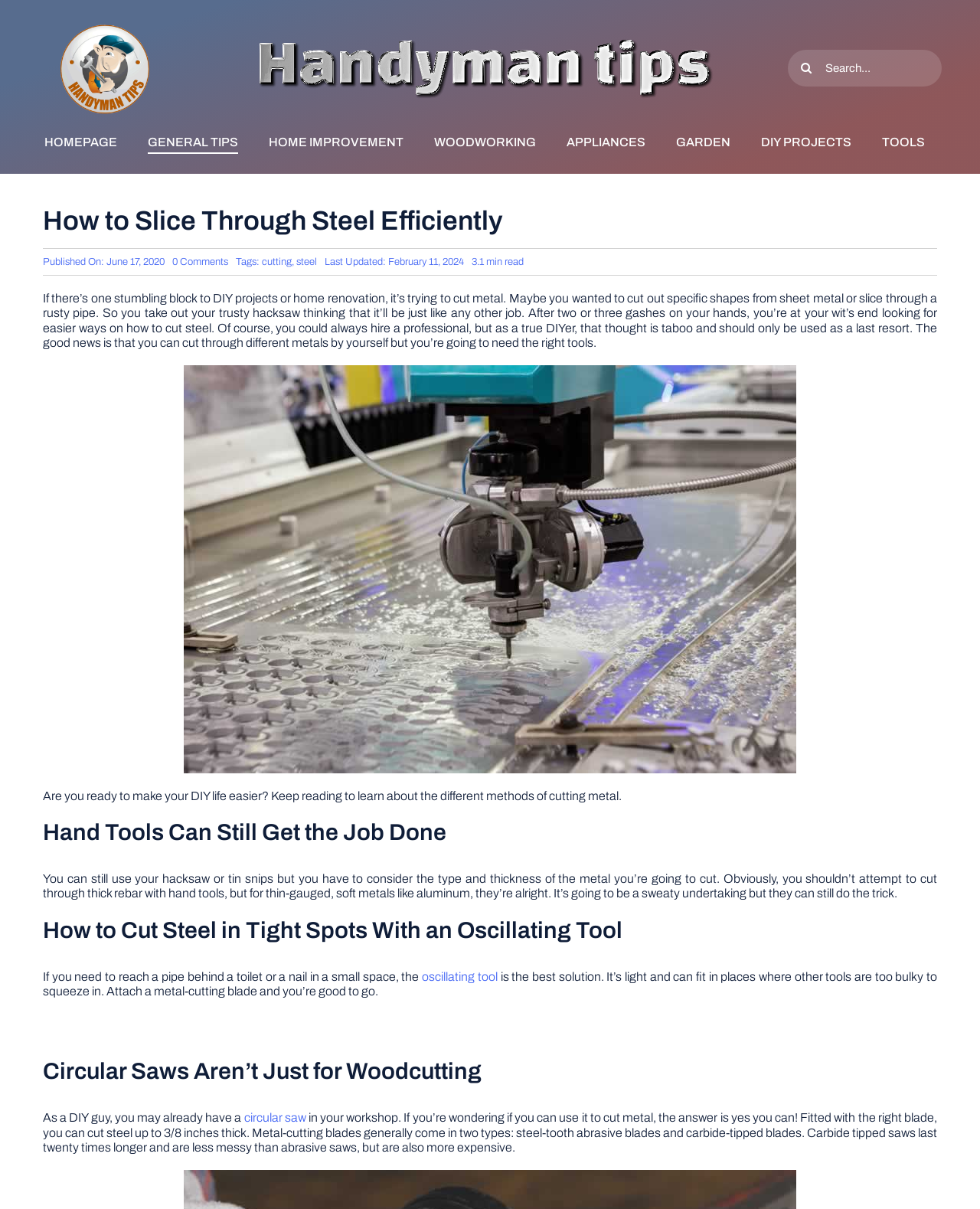Offer a thorough description of the webpage.

This webpage is about DIY projects and home renovation, specifically focusing on cutting metal efficiently. At the top left corner, there is a logo of "handyman tips" accompanied by a tagline. A search bar is located at the top right corner, allowing users to search for specific topics. Below the search bar, there is a top menu with nine links to different categories, including "HOMEPAGE", "GENERAL TIPS", "HOME IMPROVEMENT", and more.

The main content of the webpage is divided into sections, each with a heading. The first section is an introduction to the challenges of cutting metal and the importance of having the right tools. There is an image related to the topic below the introduction. The subsequent sections provide information on different methods of cutting metal, including using hand tools, oscillating tools, and circular saws. Each section has a heading and a brief description of the method, with some sections including links to specific tools or techniques.

Throughout the webpage, there are various static texts providing additional information, such as the publication date, tags, and estimated reading time. At the bottom right corner, there is a link to go back to the top of the page. Overall, the webpage is well-organized and easy to navigate, with clear headings and concise descriptions of each topic.